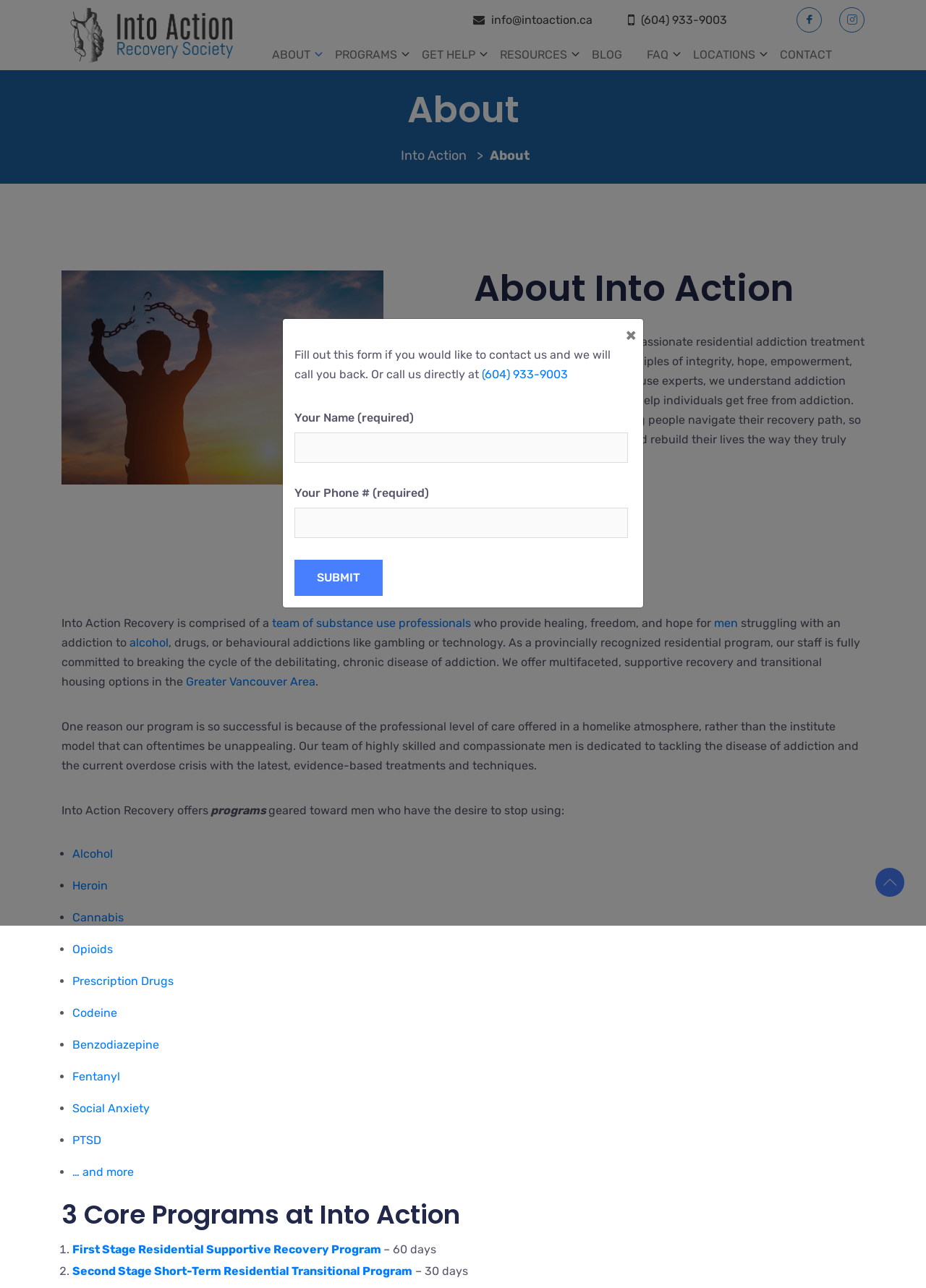Please identify the bounding box coordinates of the element's region that needs to be clicked to fulfill the following instruction: "Fill out the 'Your Name' input field". The bounding box coordinates should consist of four float numbers between 0 and 1, i.e., [left, top, right, bottom].

[0.318, 0.335, 0.678, 0.359]